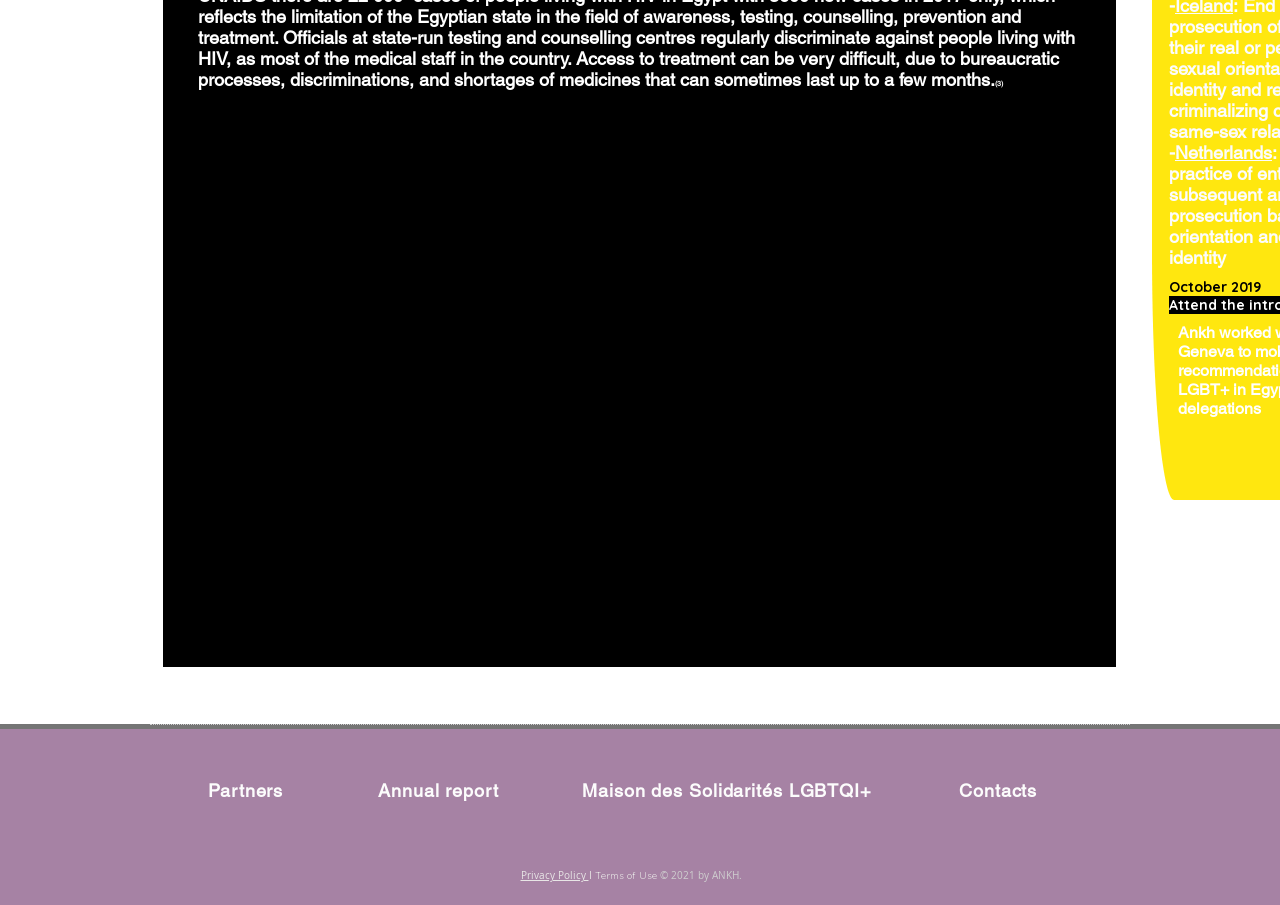How many list markers are there in the webpage?
Give a single word or phrase as your answer by examining the image.

13